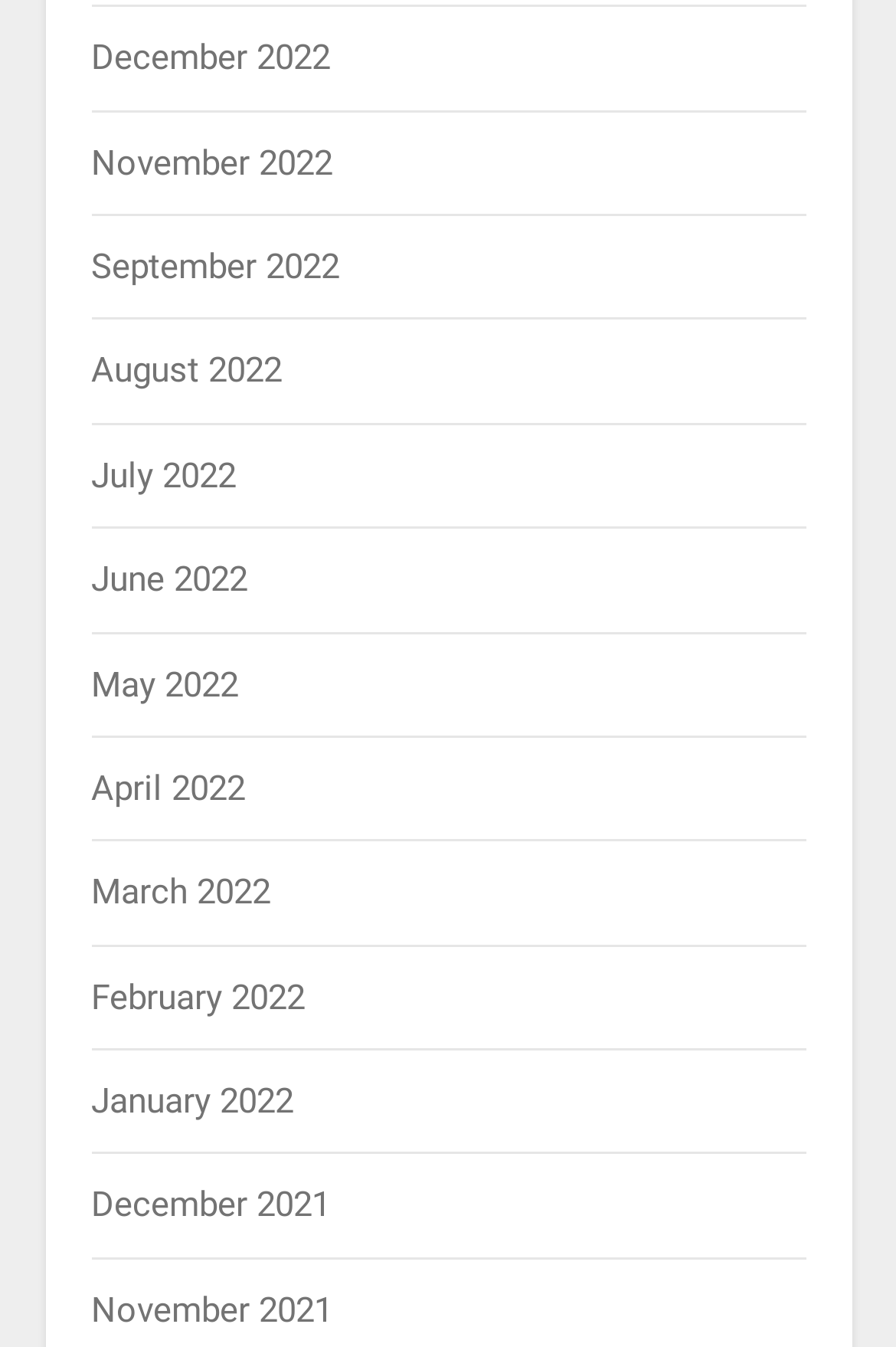Respond concisely with one word or phrase to the following query:
Are the links in chronological order?

Yes